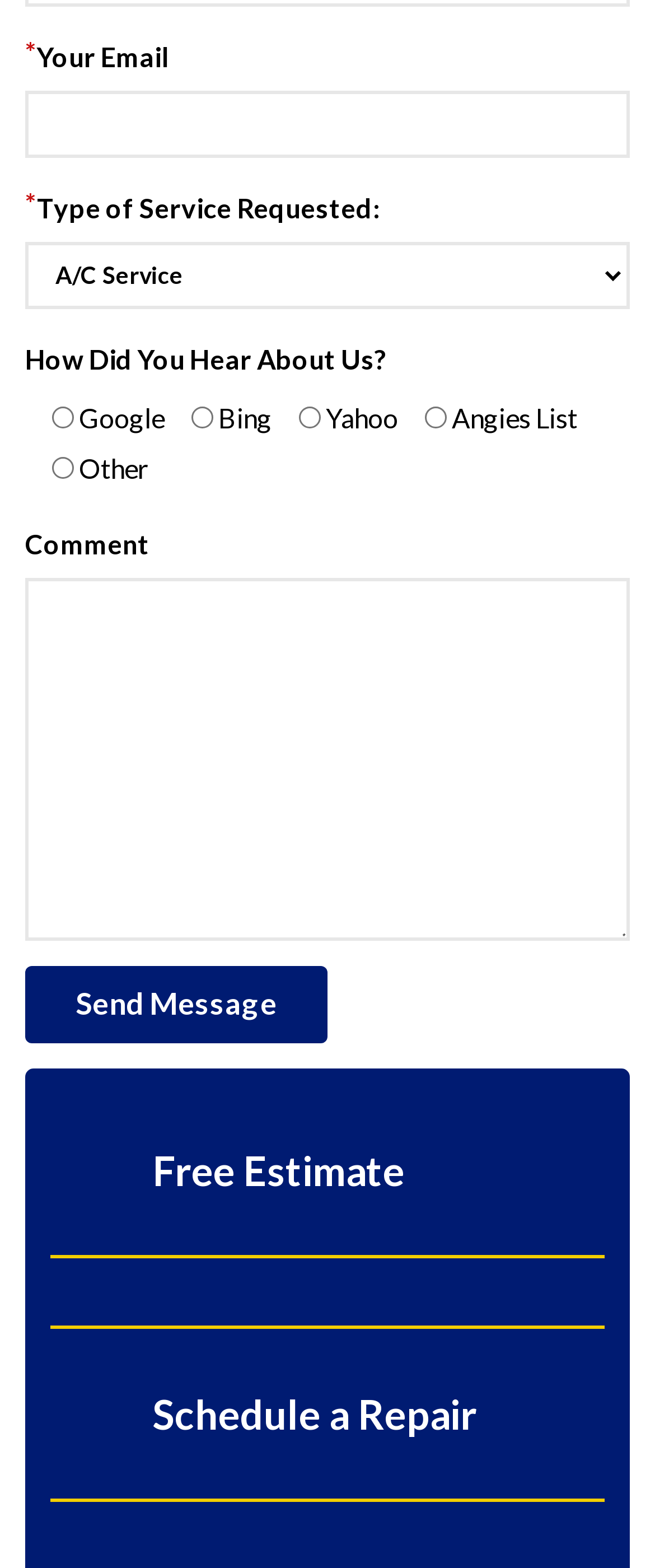Could you find the bounding box coordinates of the clickable area to complete this instruction: "Write a comment"?

[0.038, 0.368, 0.962, 0.6]